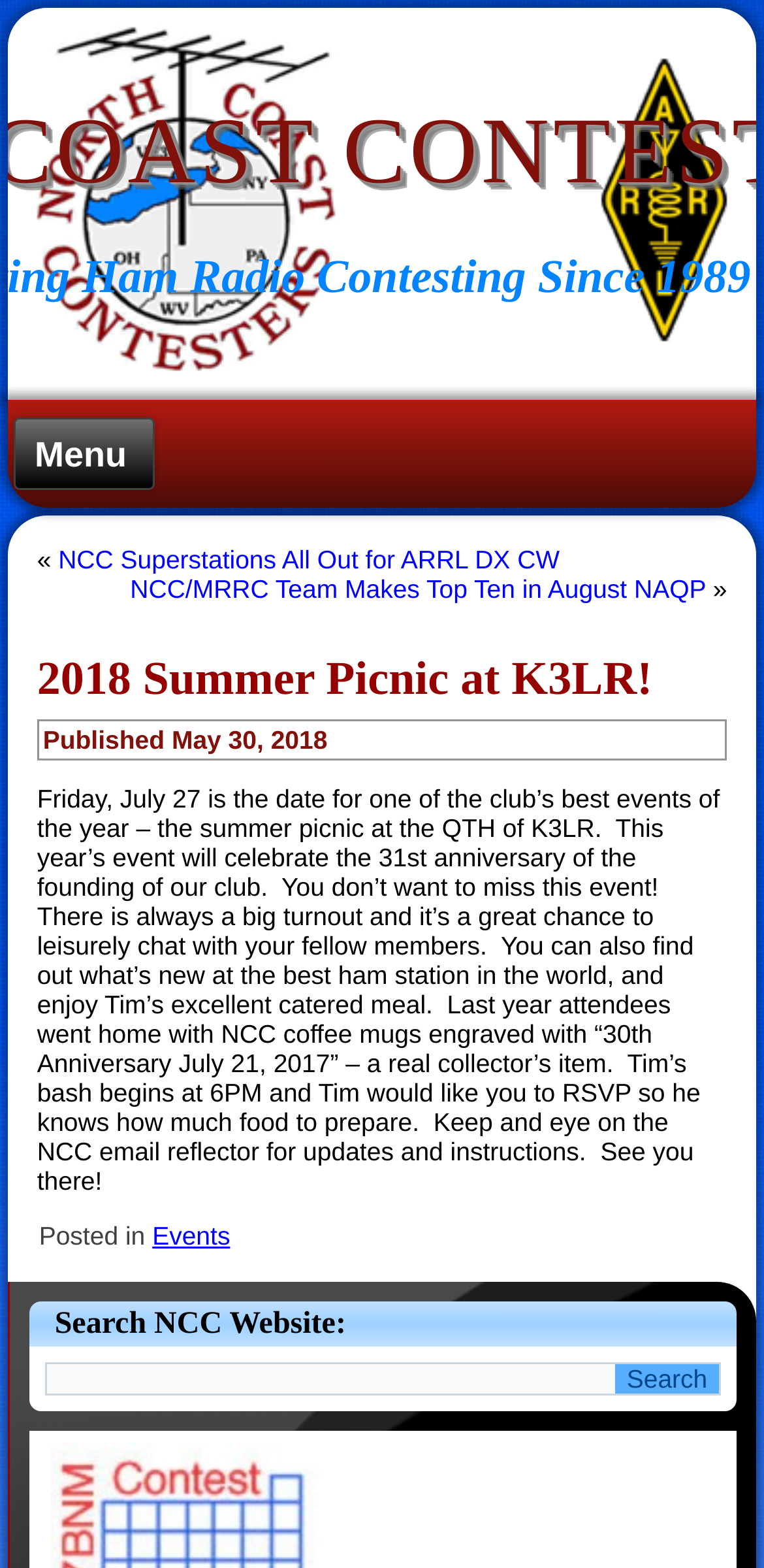What is the category of the post?
Please look at the screenshot and answer using one word or phrase.

Events